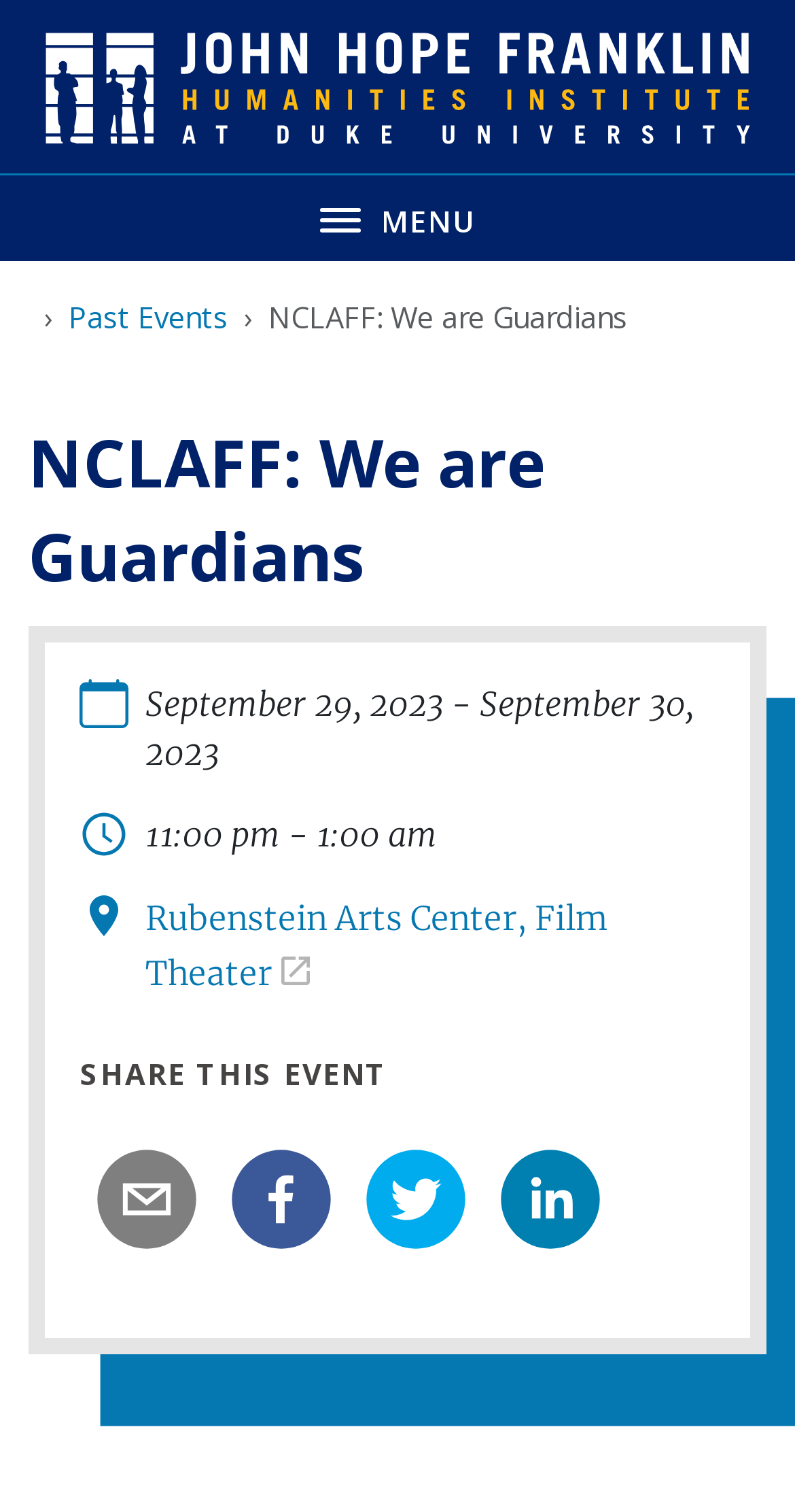Find the bounding box coordinates of the clickable area required to complete the following action: "Click the Toggle navigation menu button".

[0.0, 0.115, 1.0, 0.173]